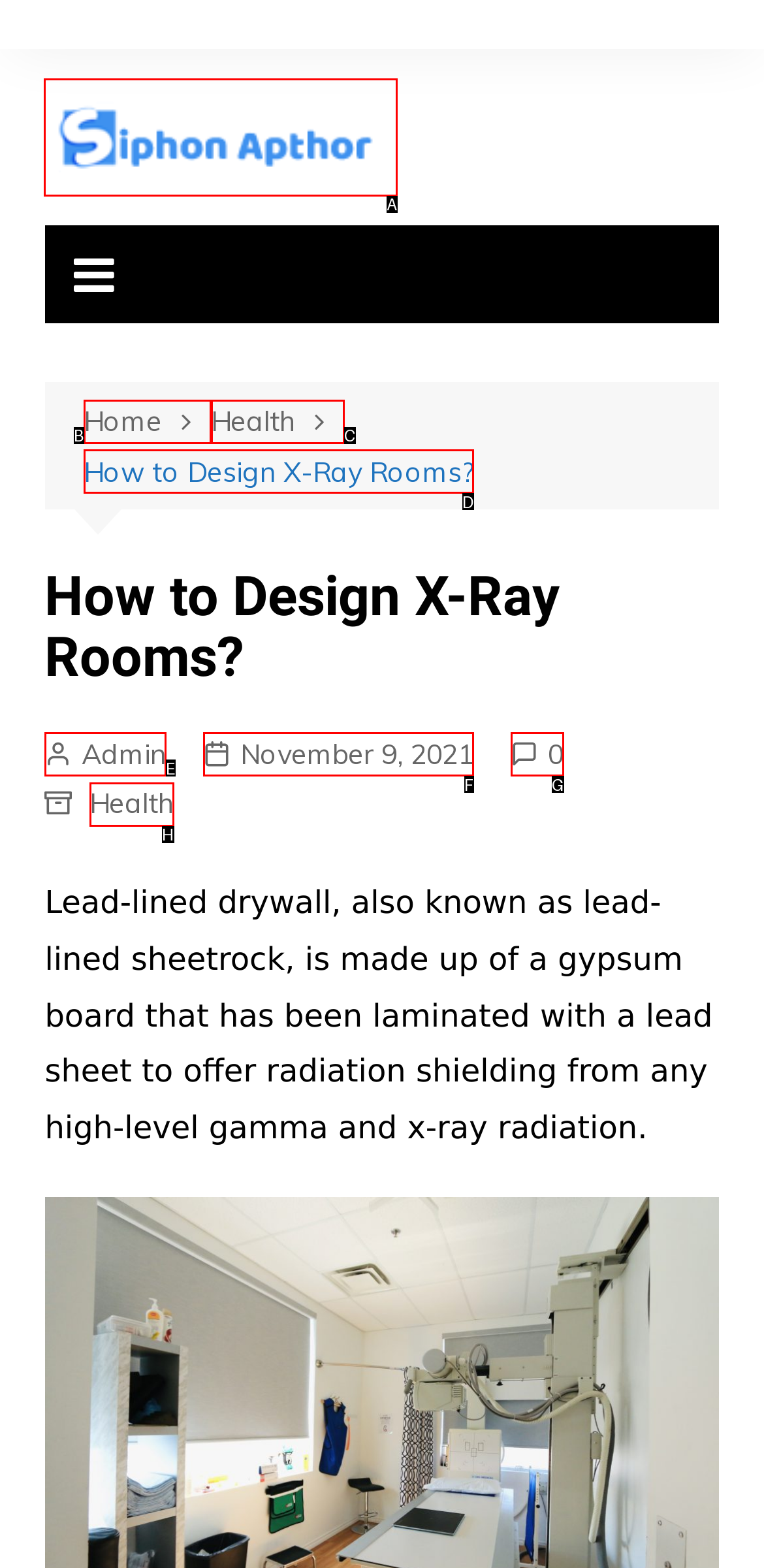Please indicate which HTML element to click in order to fulfill the following task: Click the logo Respond with the letter of the chosen option.

A